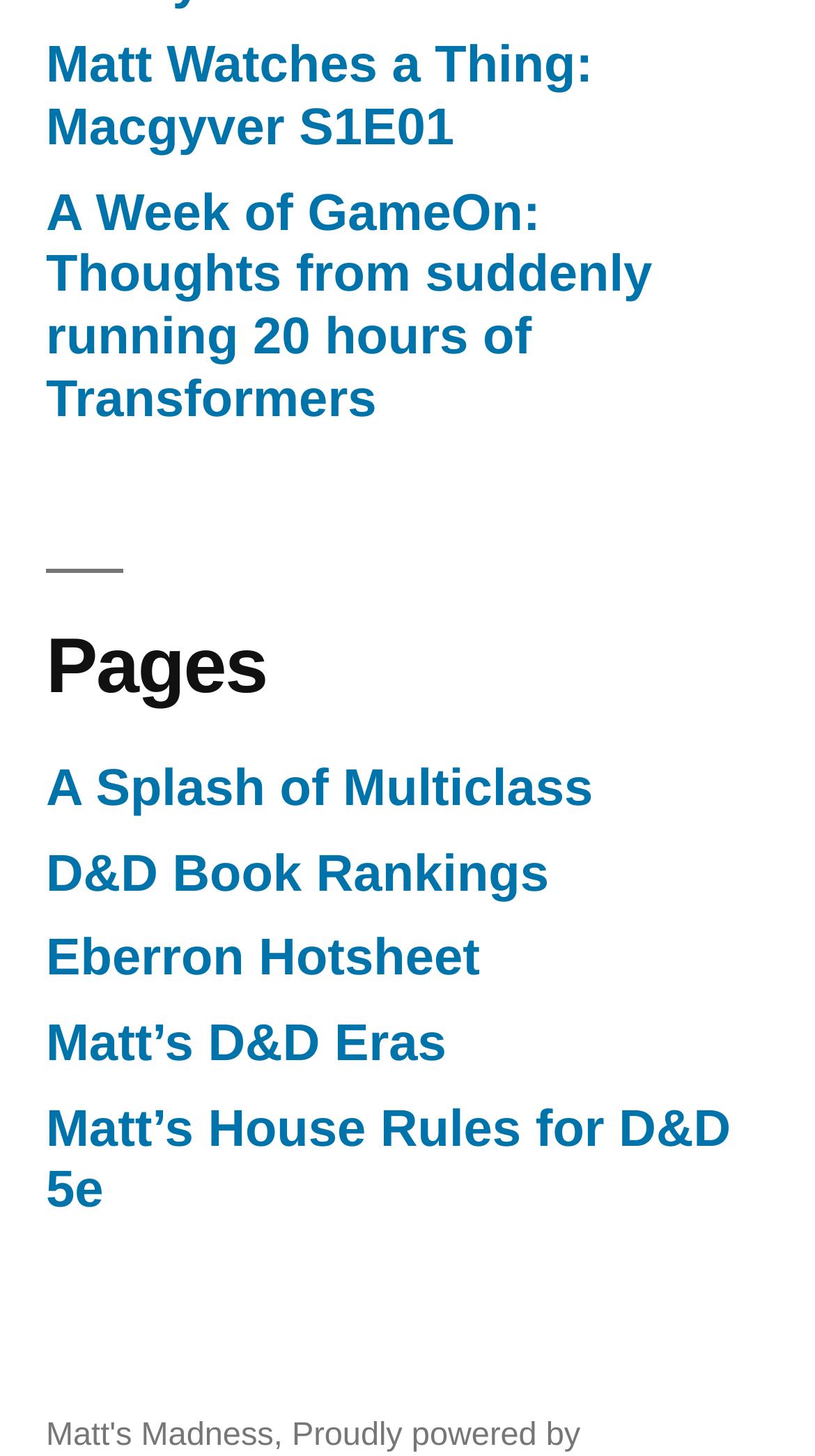What is the category of the links?
Use the image to answer the question with a single word or phrase.

D&D and gaming